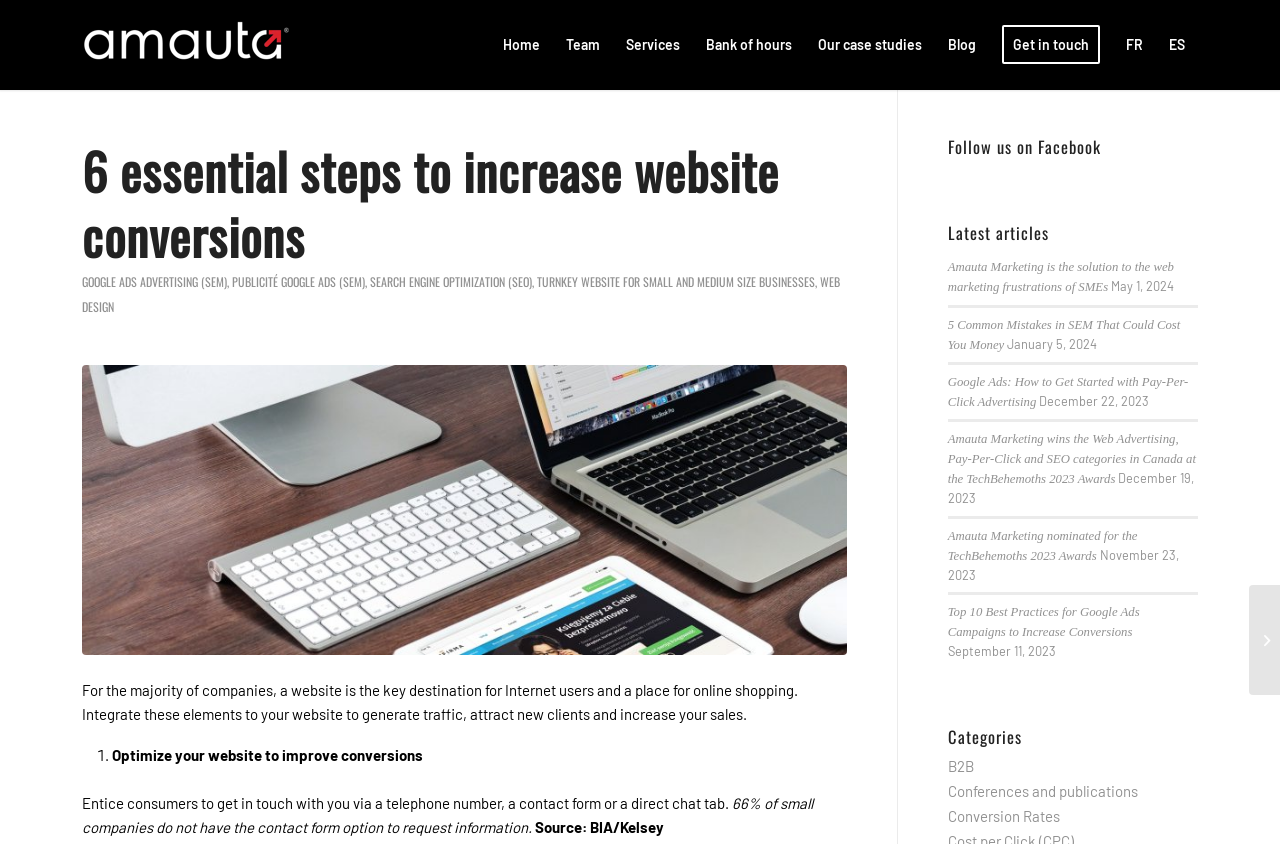Given the description of a UI element: "ES", identify the bounding box coordinates of the matching element in the webpage screenshot.

[0.903, 0.0, 0.936, 0.107]